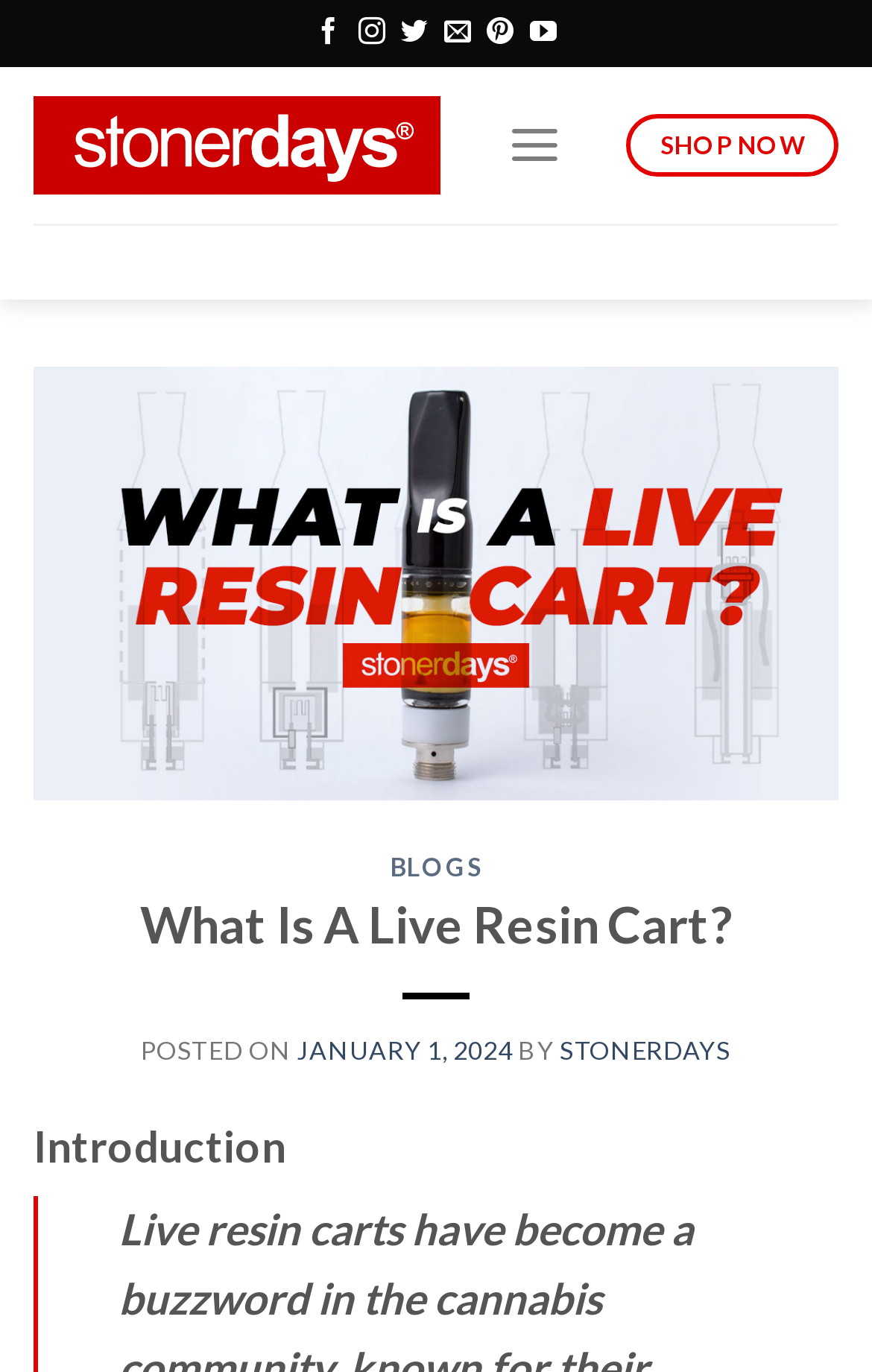What is the topic of the blog post?
Could you answer the question in a detailed manner, providing as much information as possible?

The topic of the blog post can be determined by looking at the heading 'What Is A Live Resin Cart?' and the link 'live resin cart' which suggests that the blog post is about live resin carts.